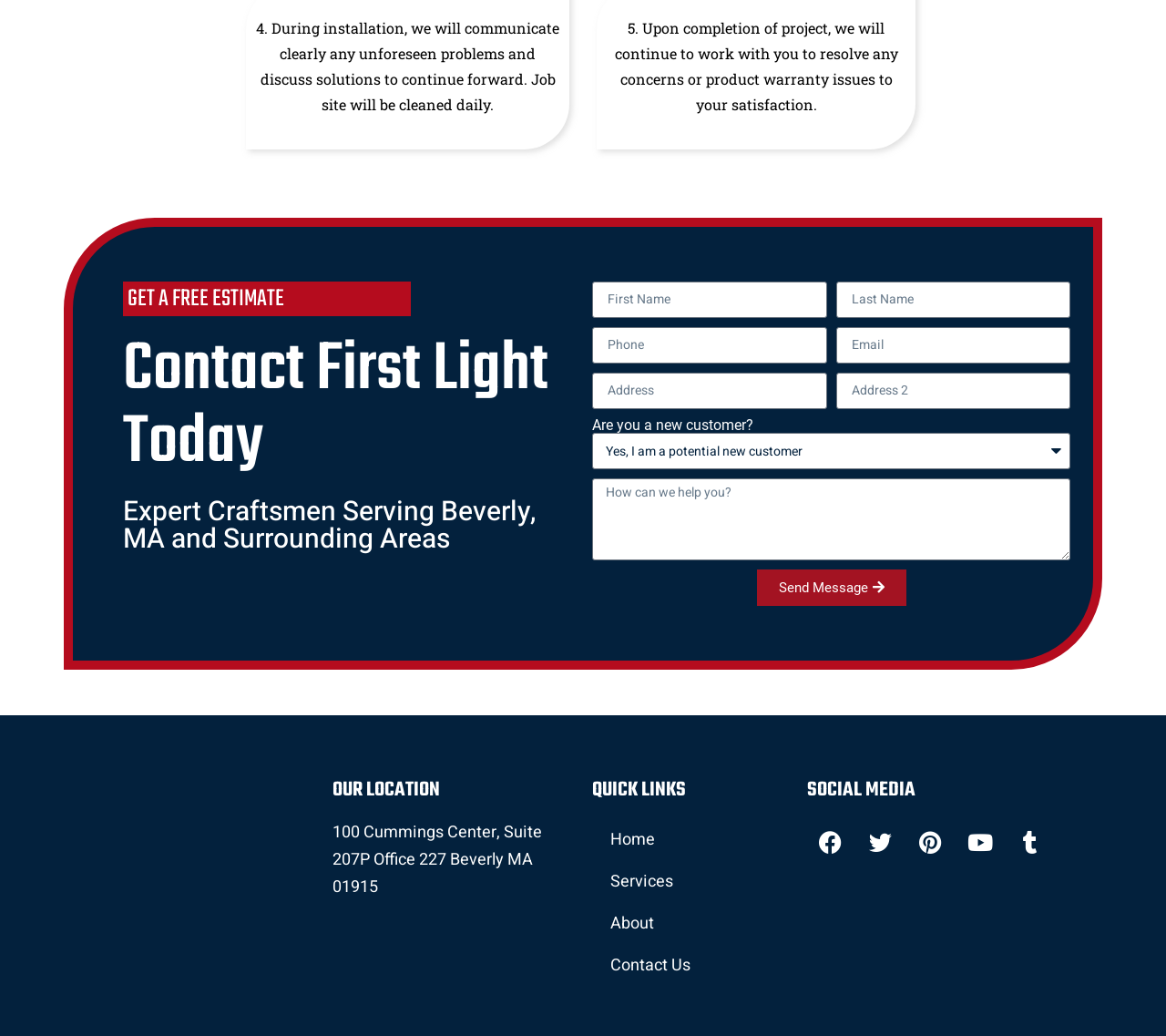What is the company's service area?
Please answer the question with a detailed response using the information from the screenshot.

I found the company's service area by looking at the heading 'Expert Craftsmen Serving Beverly, MA and Surrounding Areas'.